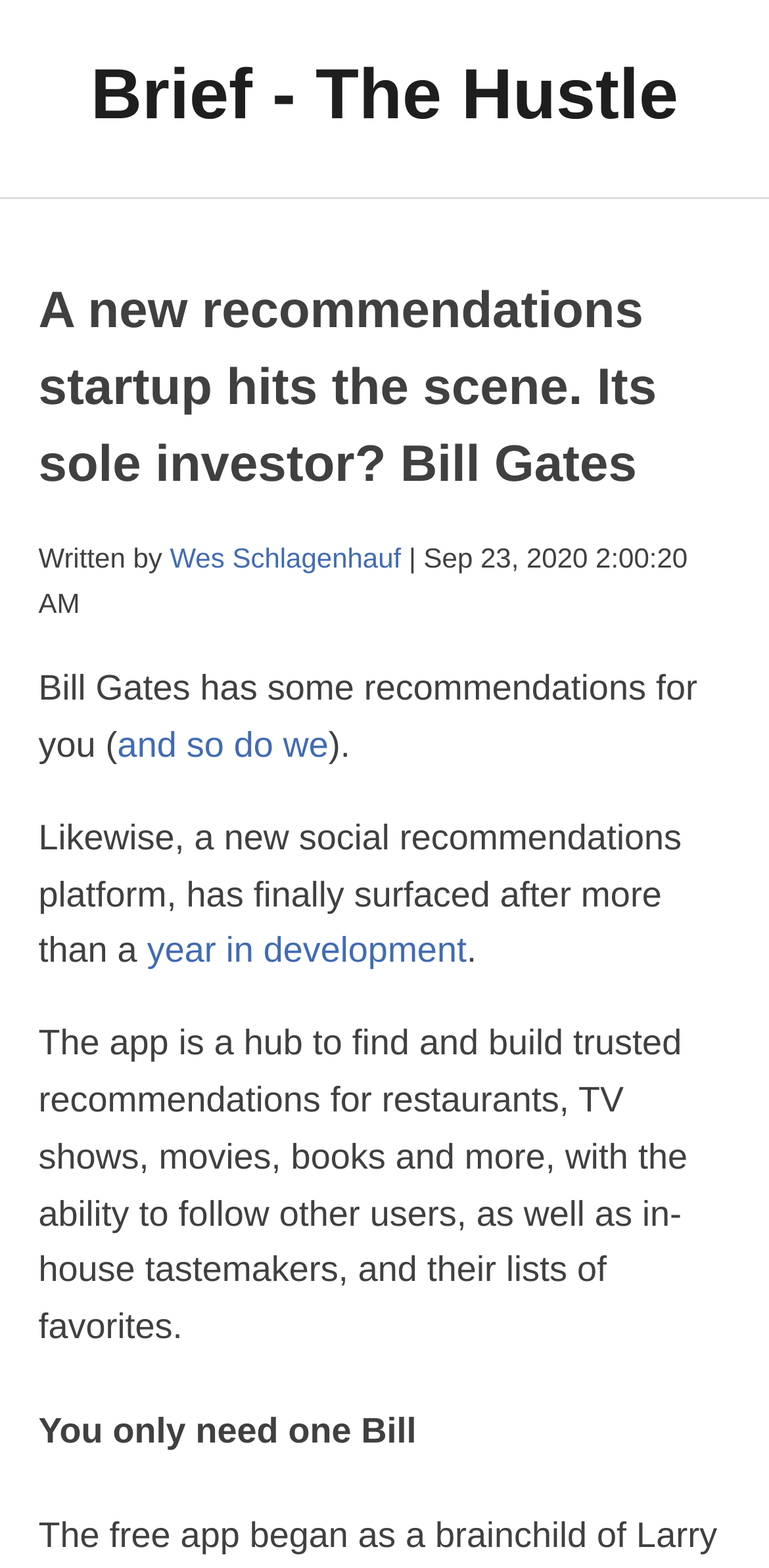Who is the sole investor of Likewise?
Carefully analyze the image and provide a detailed answer to the question.

I found this information by reading the heading 'A new recommendations startup hits the scene. Its sole investor? Bill Gates' which clearly states that Bill Gates is the sole investor of Likewise.